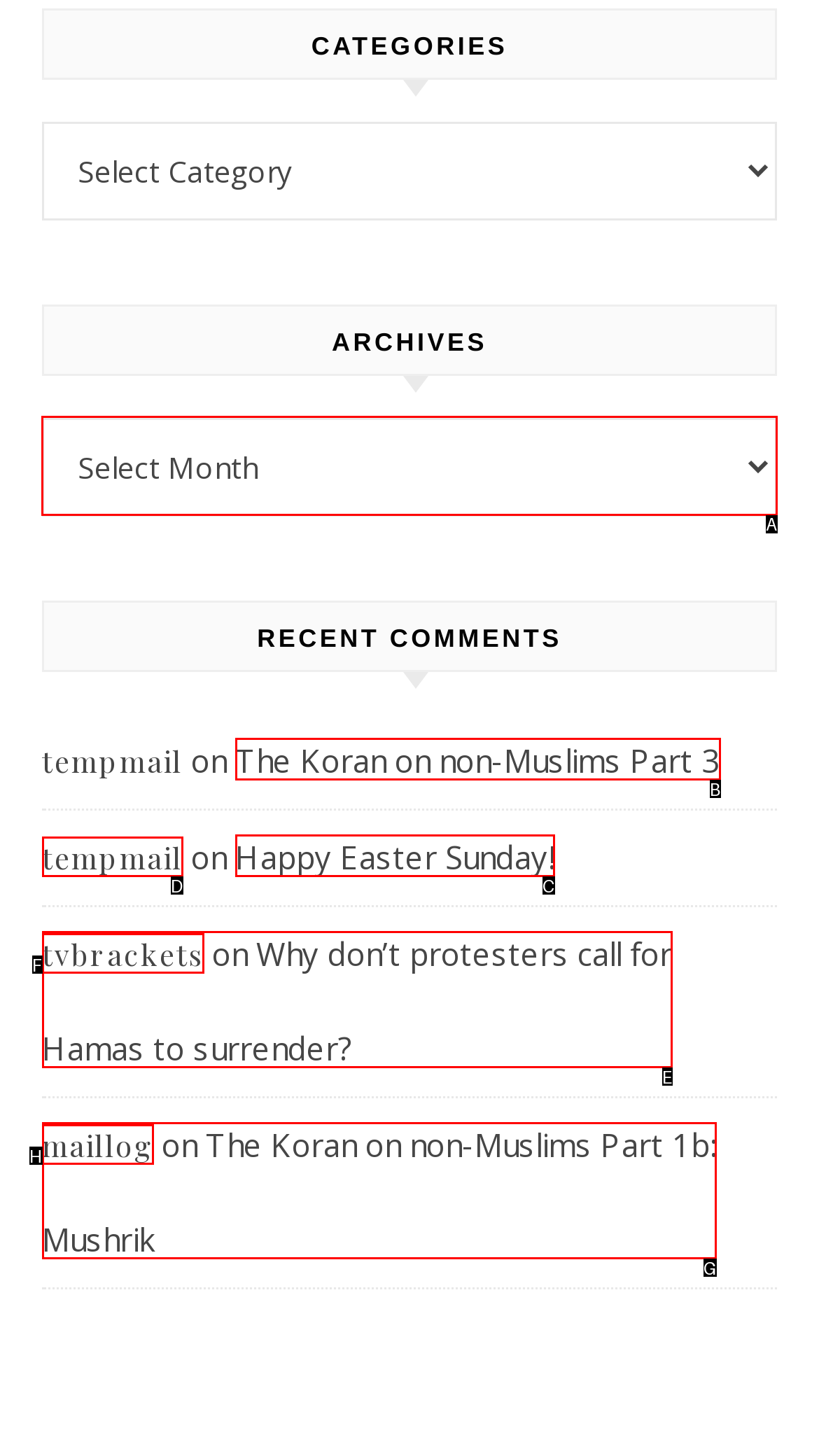Determine the HTML element to be clicked to complete the task: Choose an archive. Answer by giving the letter of the selected option.

A